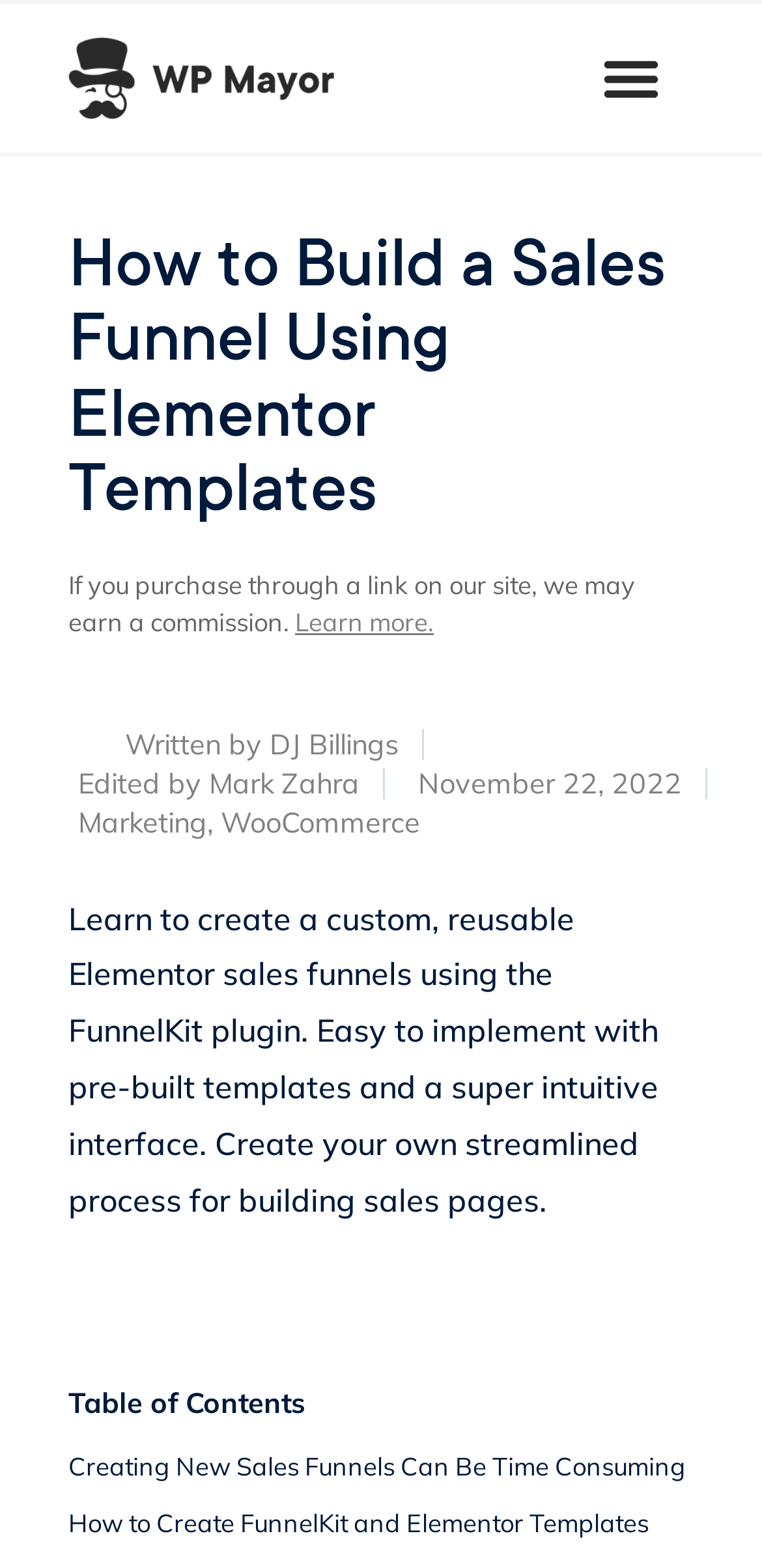Kindly determine the bounding box coordinates of the area that needs to be clicked to fulfill this instruction: "Learn more about the commission".

[0.387, 0.386, 0.569, 0.406]